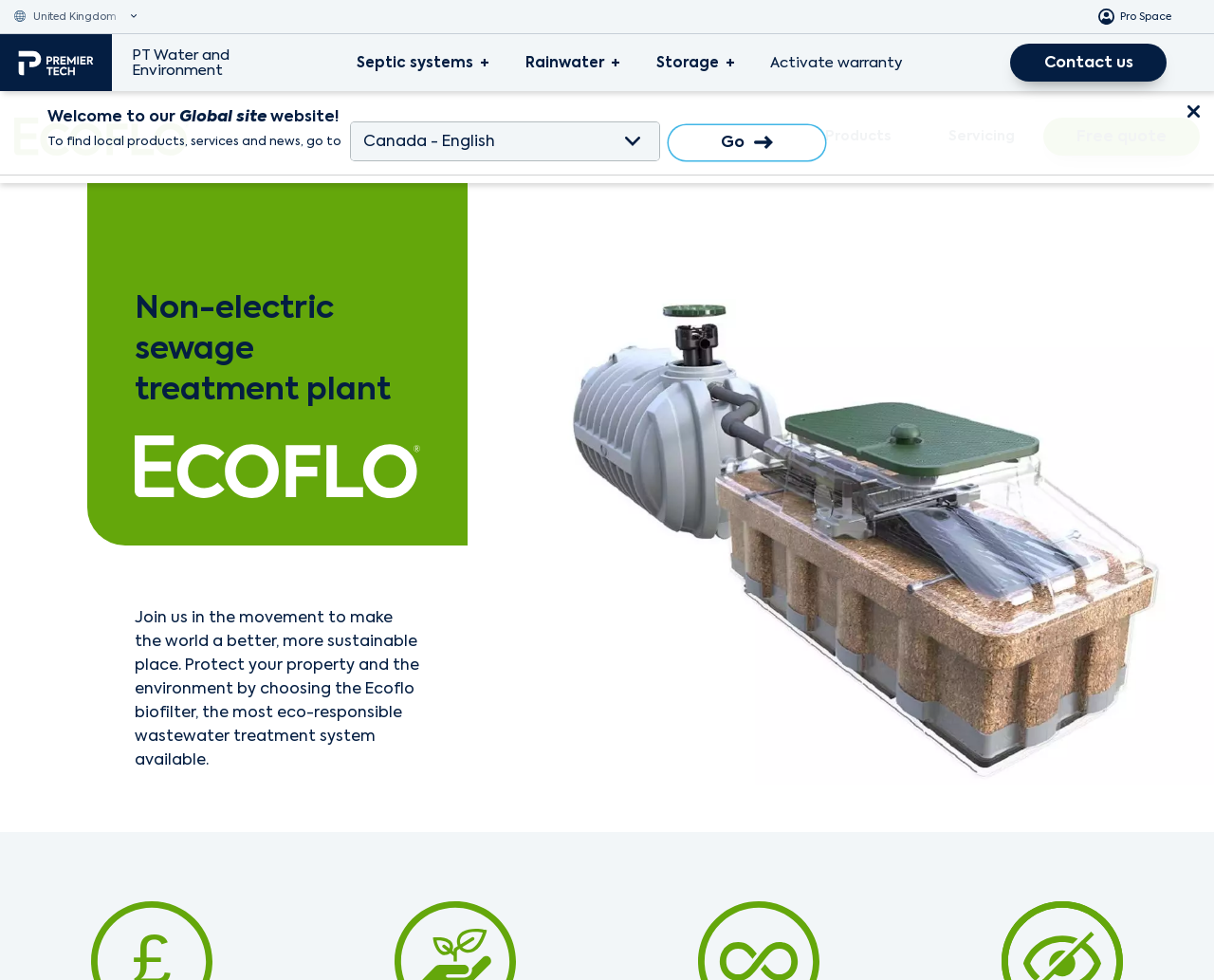Please find the bounding box coordinates of the element's region to be clicked to carry out this instruction: "Open the 'Septic systems' section".

[0.279, 0.035, 0.418, 0.093]